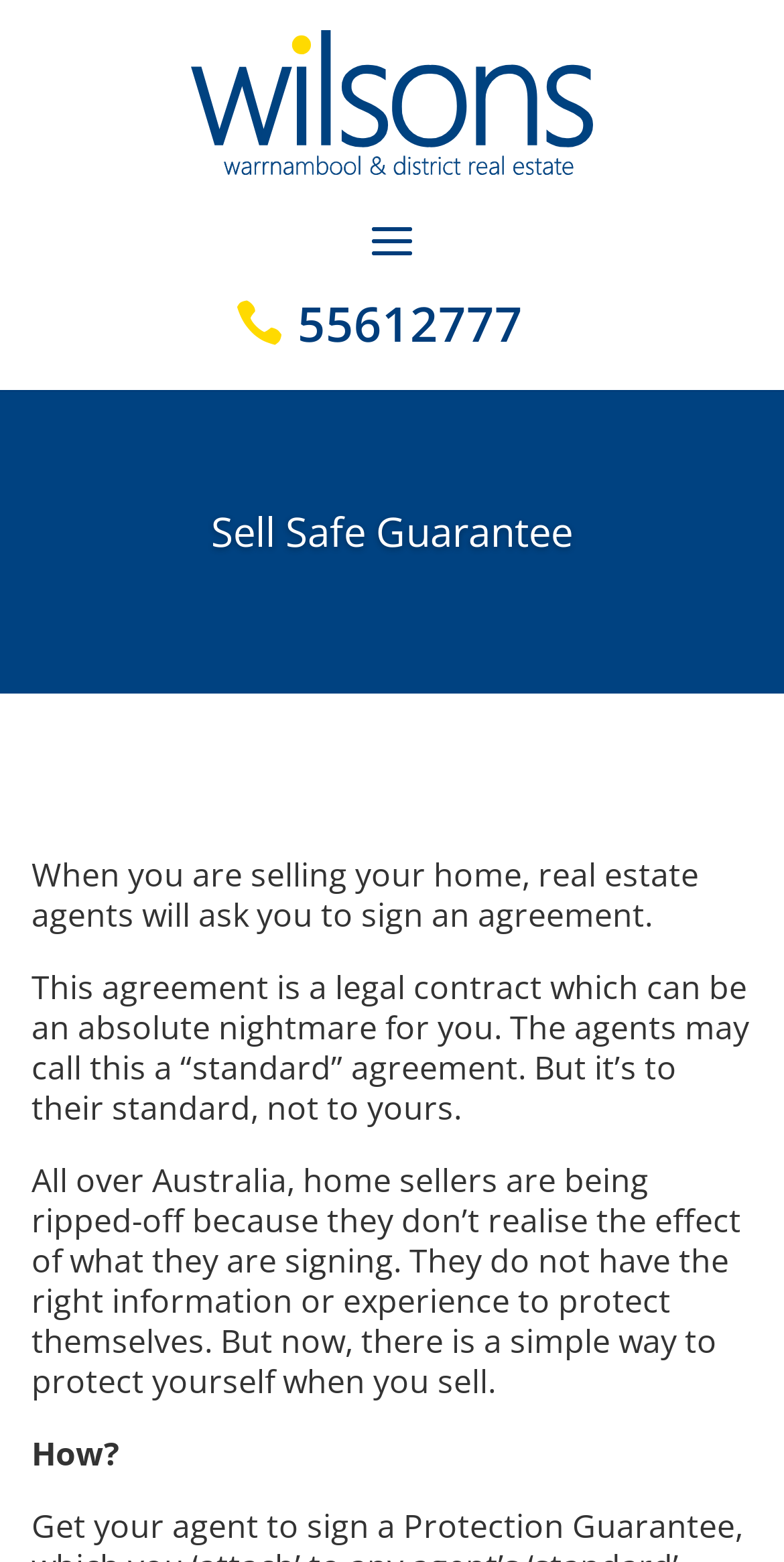What is the 'Sell Safe Guarantee' about?
Please give a detailed and thorough answer to the question, covering all relevant points.

I inferred this by reading the static text elements that describe the 'Sell Safe Guarantee' as a way to protect home sellers from being ripped off by real estate agents.